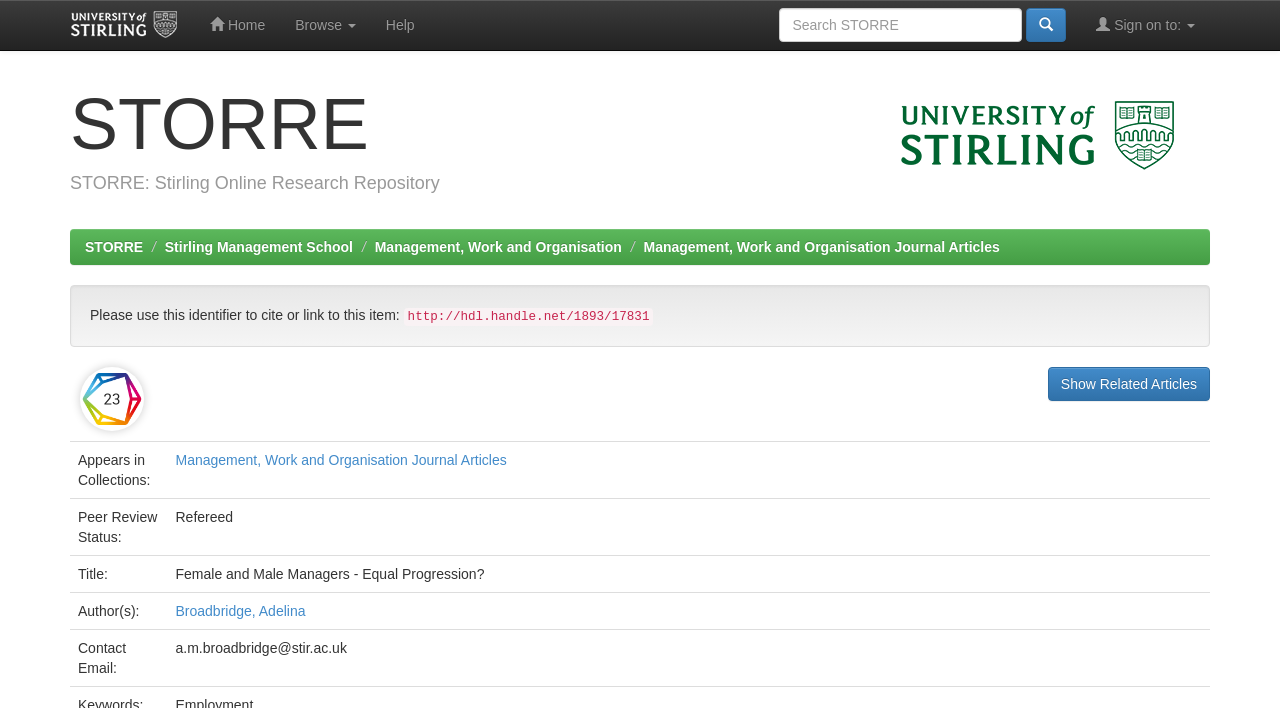Who is the author of the article? Please answer the question using a single word or phrase based on the image.

Broadbridge, Adelina